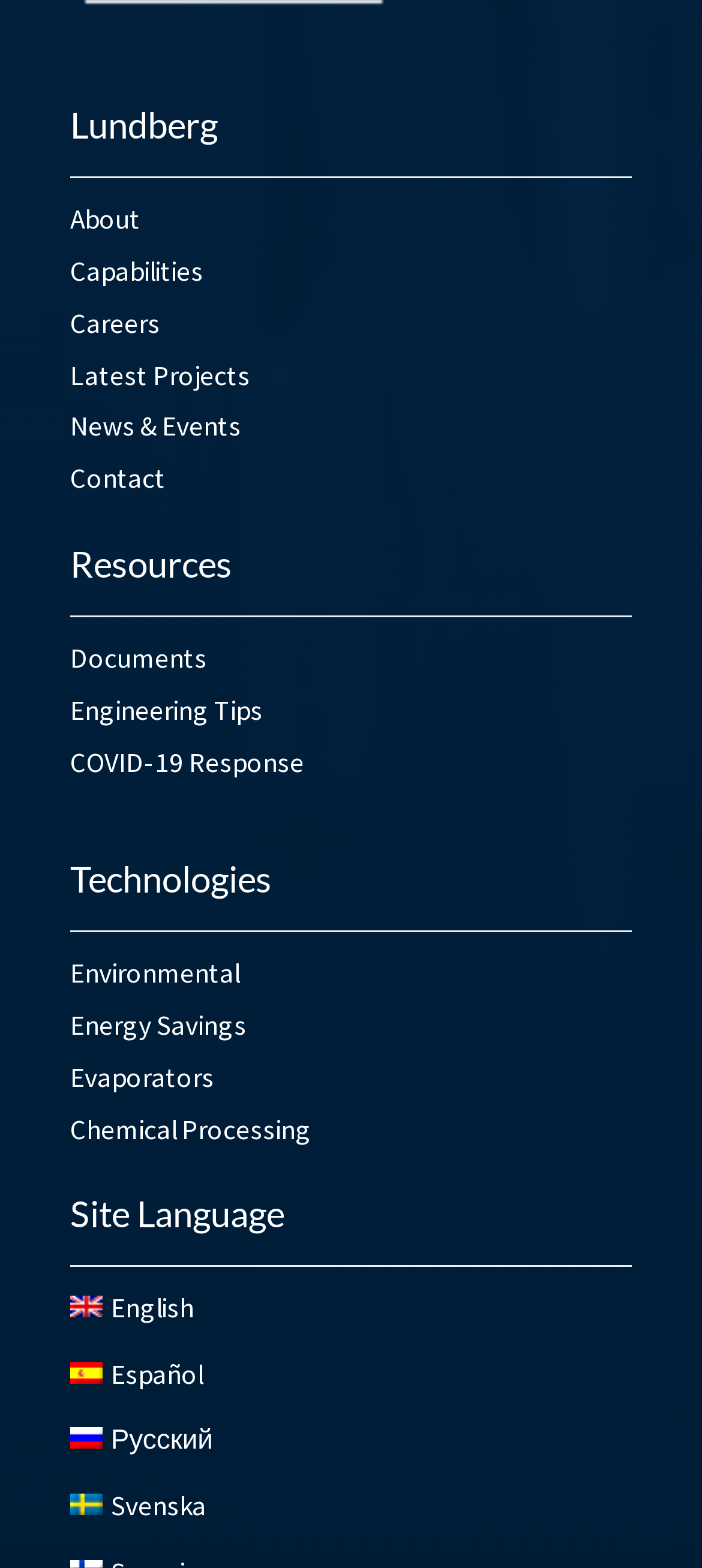Find the bounding box coordinates of the element you need to click on to perform this action: 'select Español'. The coordinates should be represented by four float values between 0 and 1, in the format [left, top, right, bottom].

[0.1, 0.865, 0.289, 0.887]